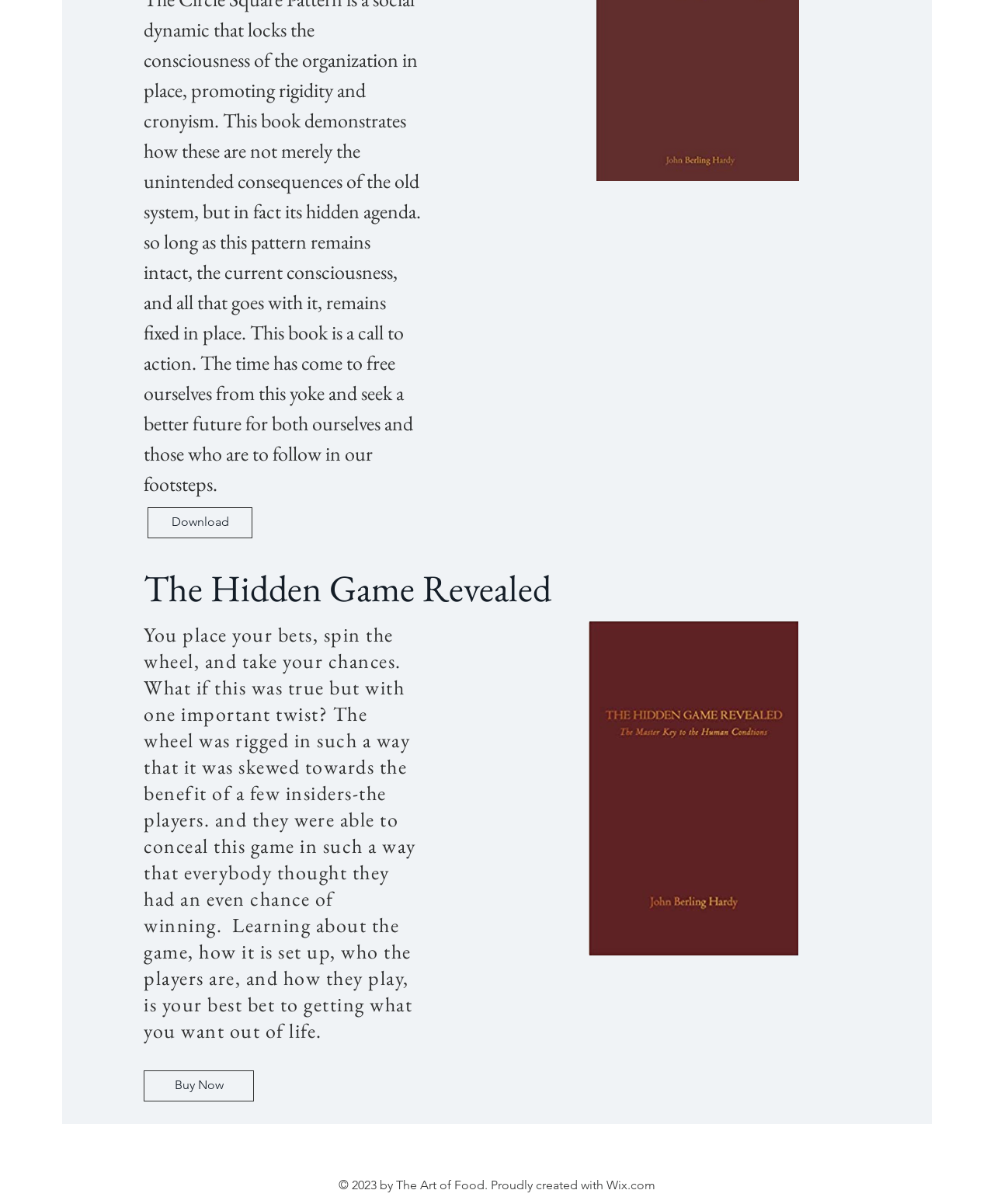Find the bounding box coordinates for the HTML element specified by: "aria-label="Black Twitter Icon"".

[0.472, 0.952, 0.491, 0.967]